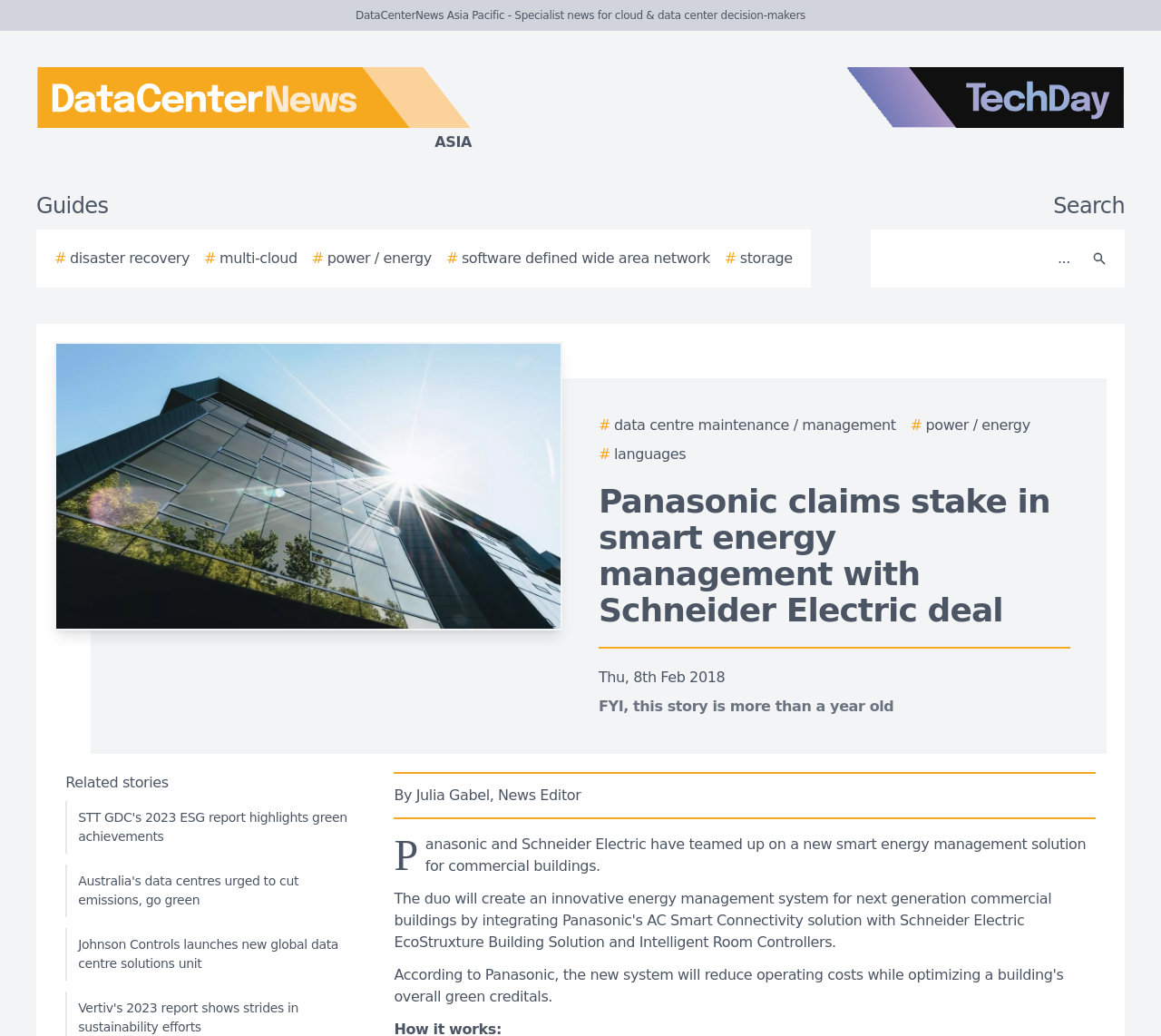Extract the main heading from the webpage content.

Panasonic claims stake in smart energy management with Schneider Electric deal